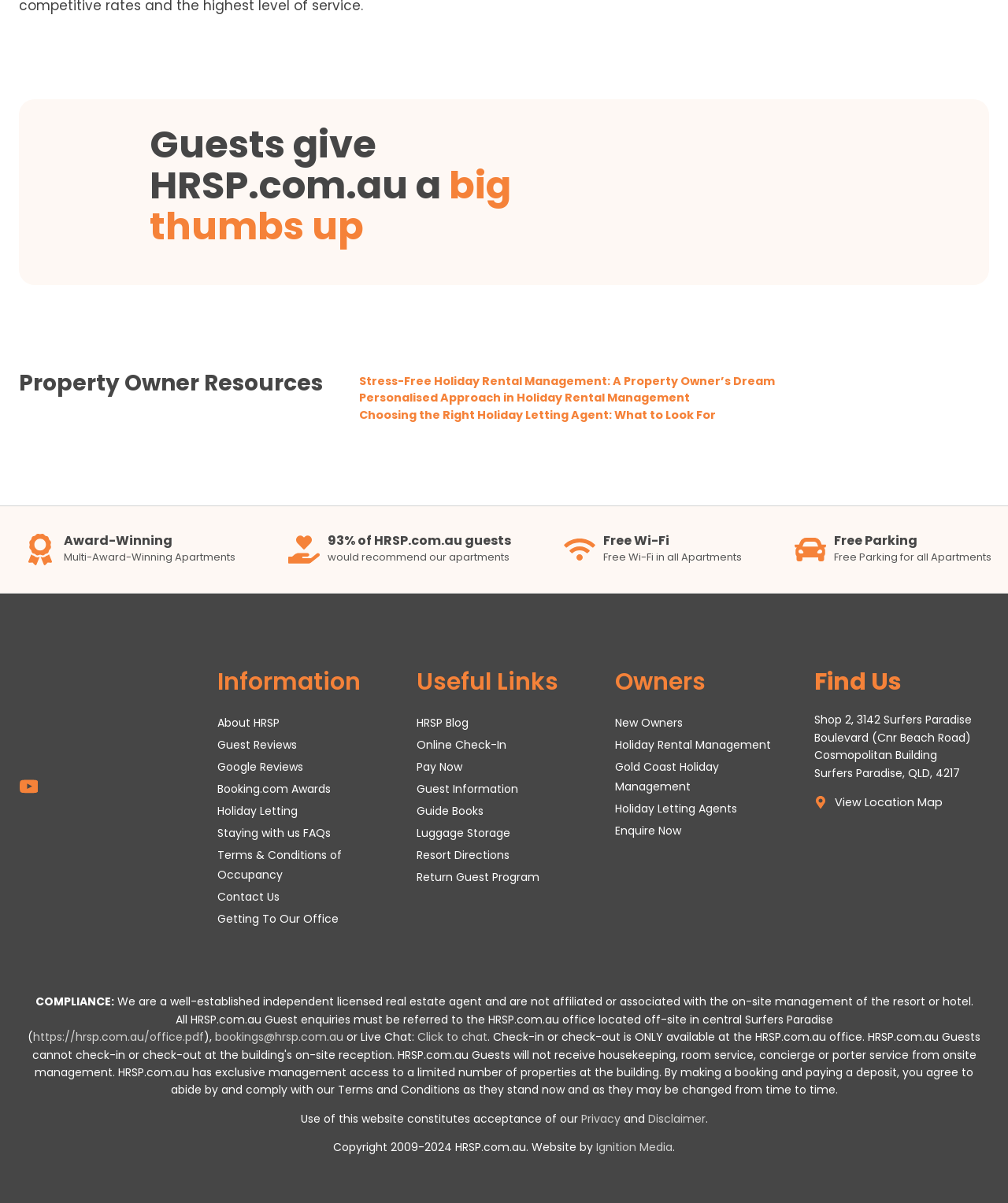Give the bounding box coordinates for the element described by: "alt="review us on google"".

[0.019, 0.595, 0.192, 0.632]